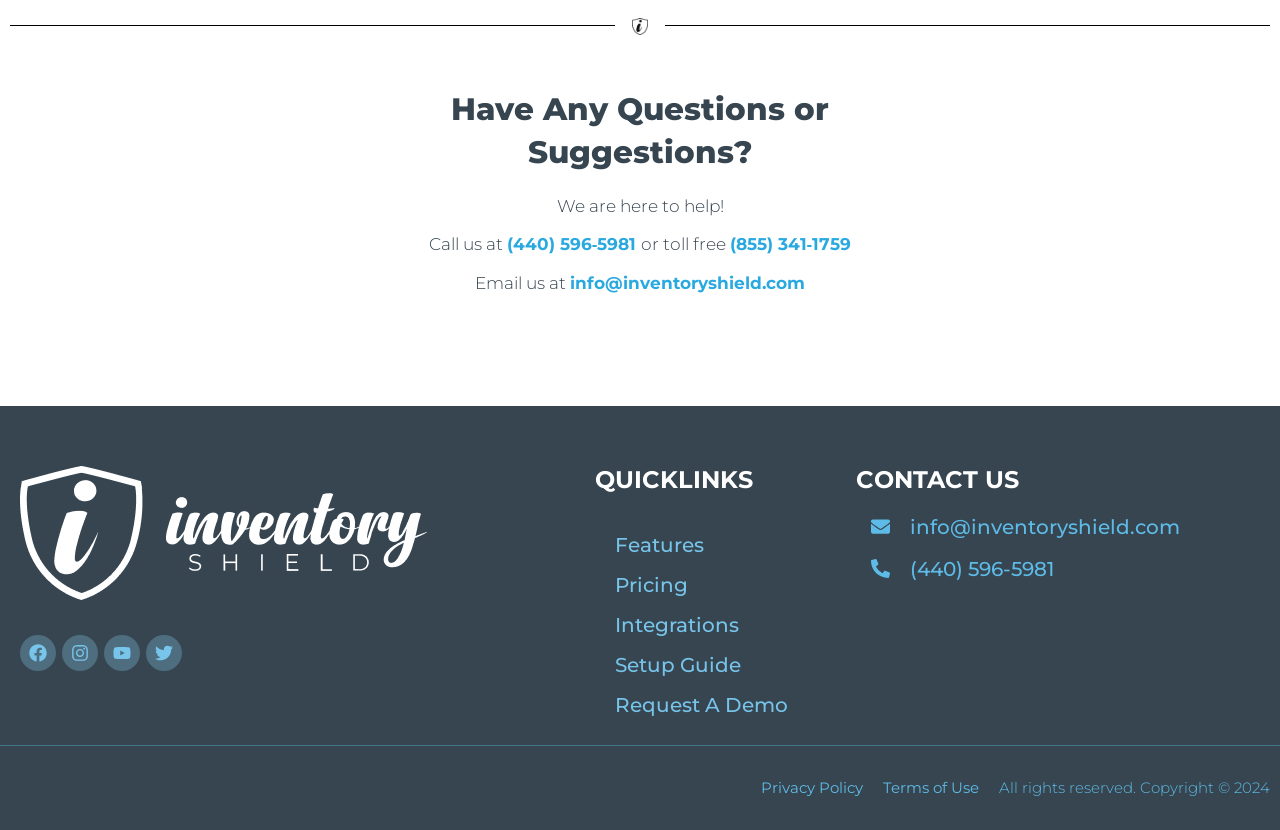Respond to the following question with a brief word or phrase:
What is the phone number to call for help?

(440) 596-5981